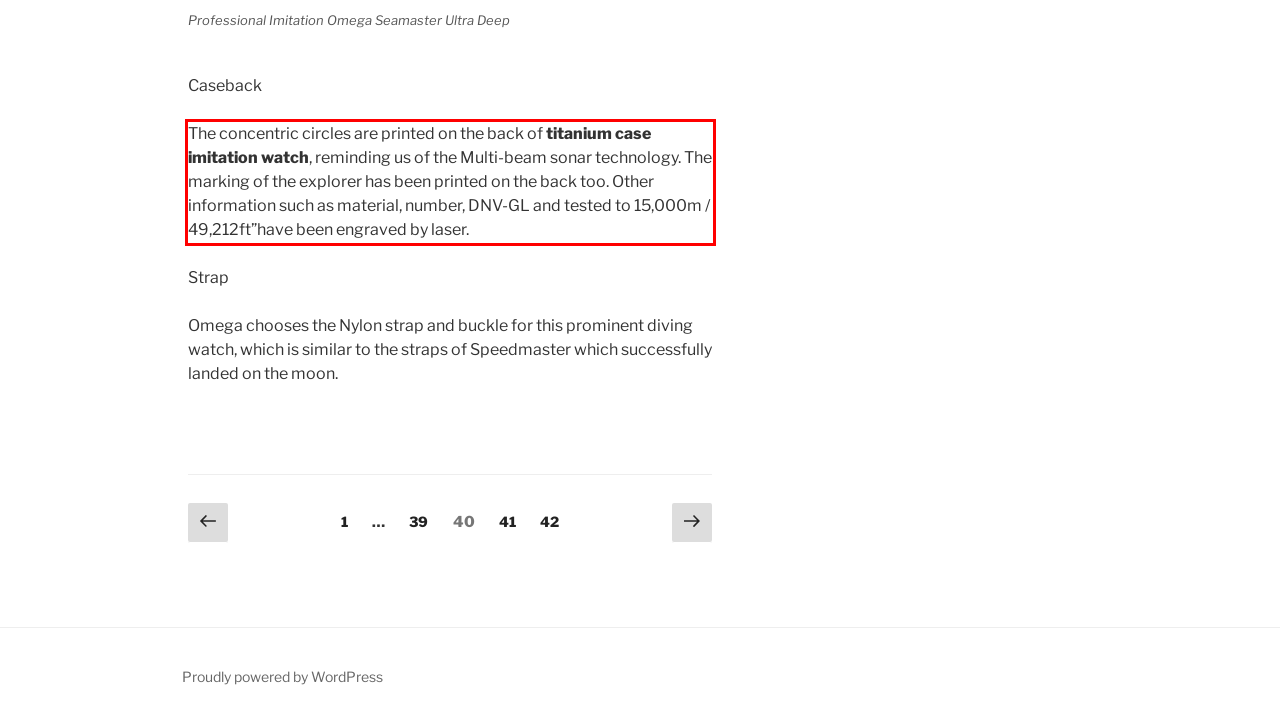Given a screenshot of a webpage containing a red bounding box, perform OCR on the text within this red bounding box and provide the text content.

The concentric circles are printed on the back of titanium case imitation watch, reminding us of the Multi-beam sonar technology. The marking of the explorer has been printed on the back too. Other information such as material, number, DNV-GL and tested to 15,000m / 49,212ft”have been engraved by laser.